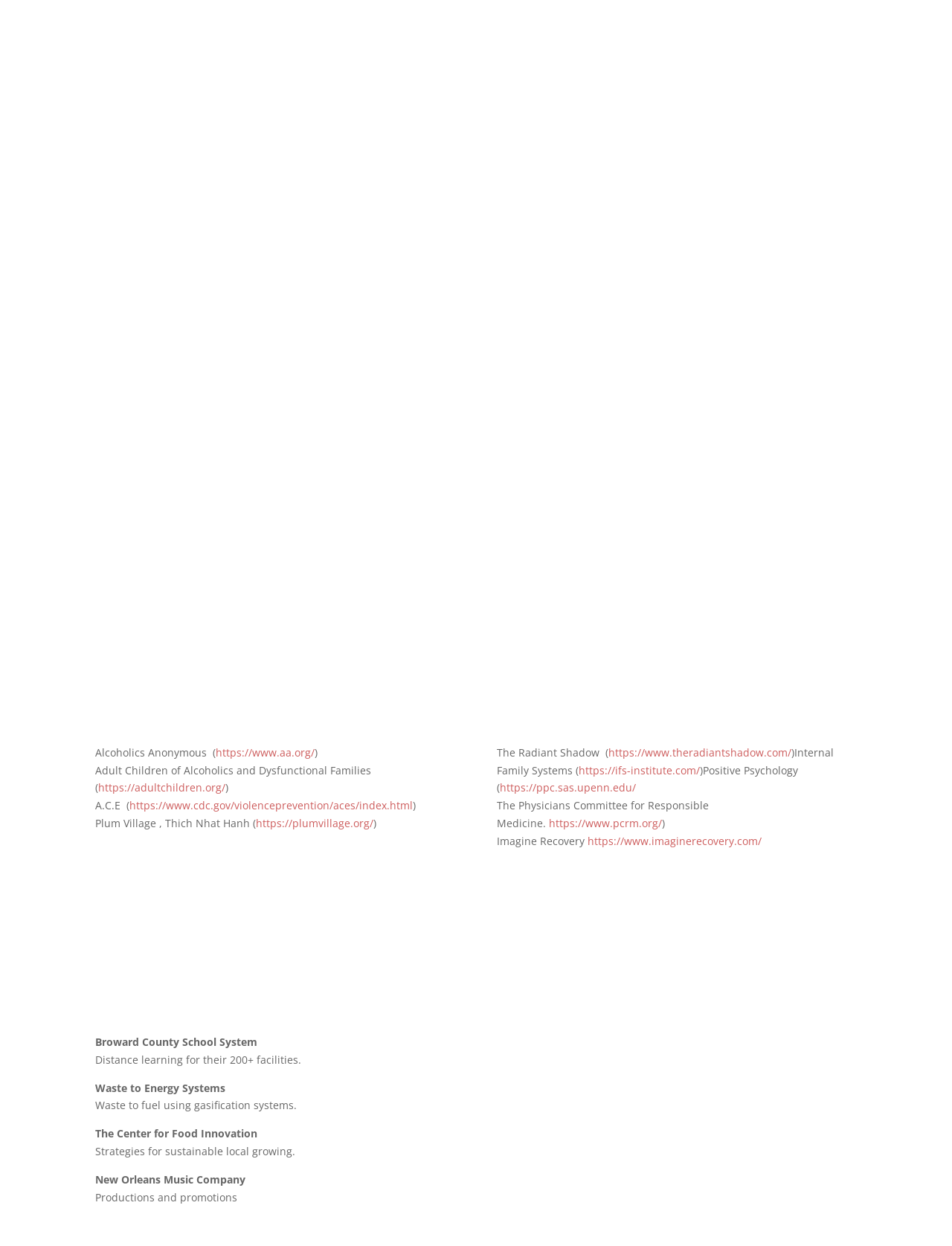Locate the UI element described by View Project in the provided webpage screenshot. Return the bounding box coordinates in the format (top-left x, top-left y, bottom-right x, bottom-right y), ensuring all values are between 0 and 1.

[0.522, 0.43, 0.705, 0.463]